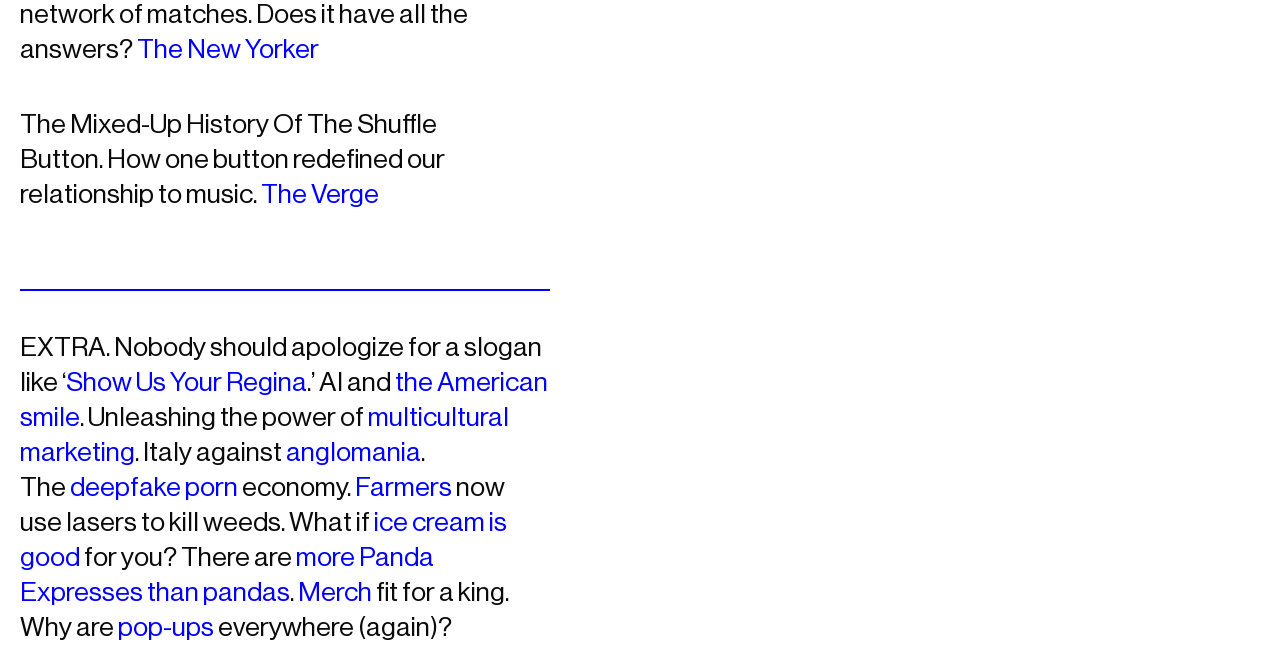What is the theme of the links in the middle section?
Please provide a comprehensive answer based on the details in the screenshot.

The links in the middle section of the webpage have diverse topics such as 'The Verge', 'EXTRA.', 'Show Us Your Regina', 'the American smile', 'multicultural marketing', and more, which suggests that they are a collection of links to various articles or topics.